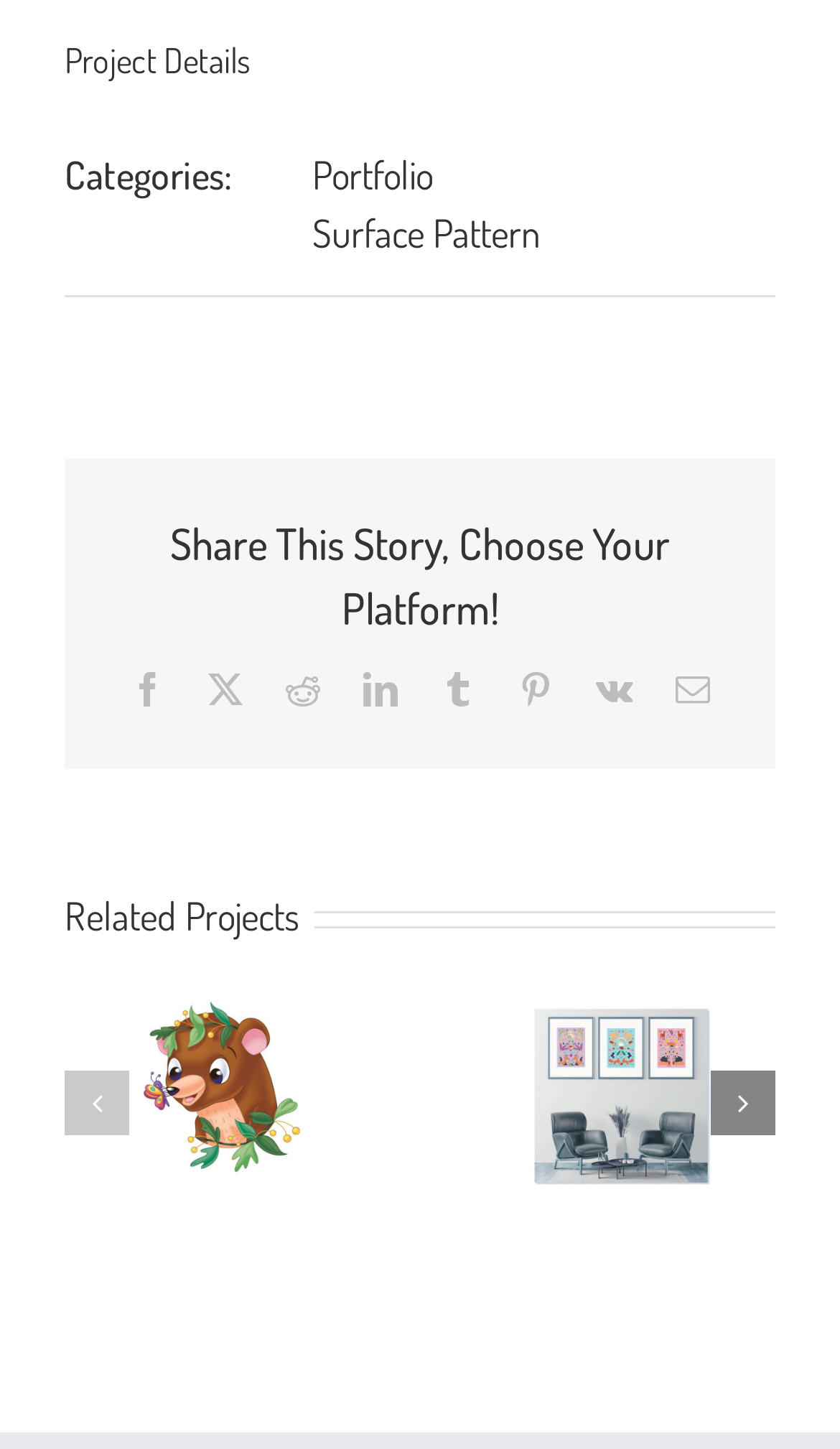Please give the bounding box coordinates of the area that should be clicked to fulfill the following instruction: "Go to next slide". The coordinates should be in the format of four float numbers from 0 to 1, i.e., [left, top, right, bottom].

[0.846, 0.739, 0.923, 0.784]